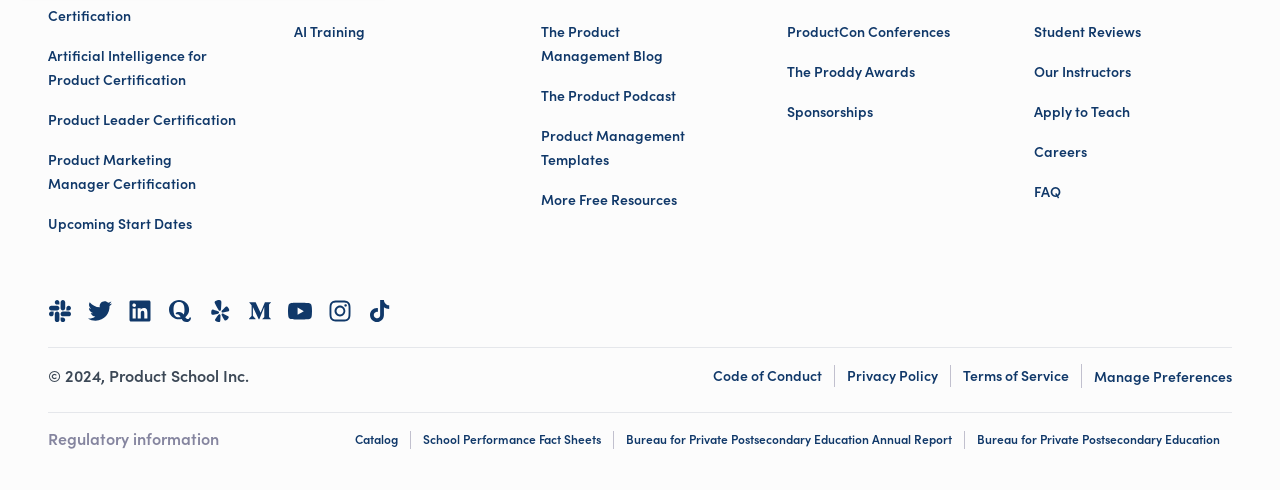How can I connect with Product School?
Based on the content of the image, thoroughly explain and answer the question.

The webpage provides links to Product School's social media profiles, including Twitter, LinkedIn, Quora, Yelp, Medium, YouTube, and Instagram, allowing users to connect with the school through various platforms.